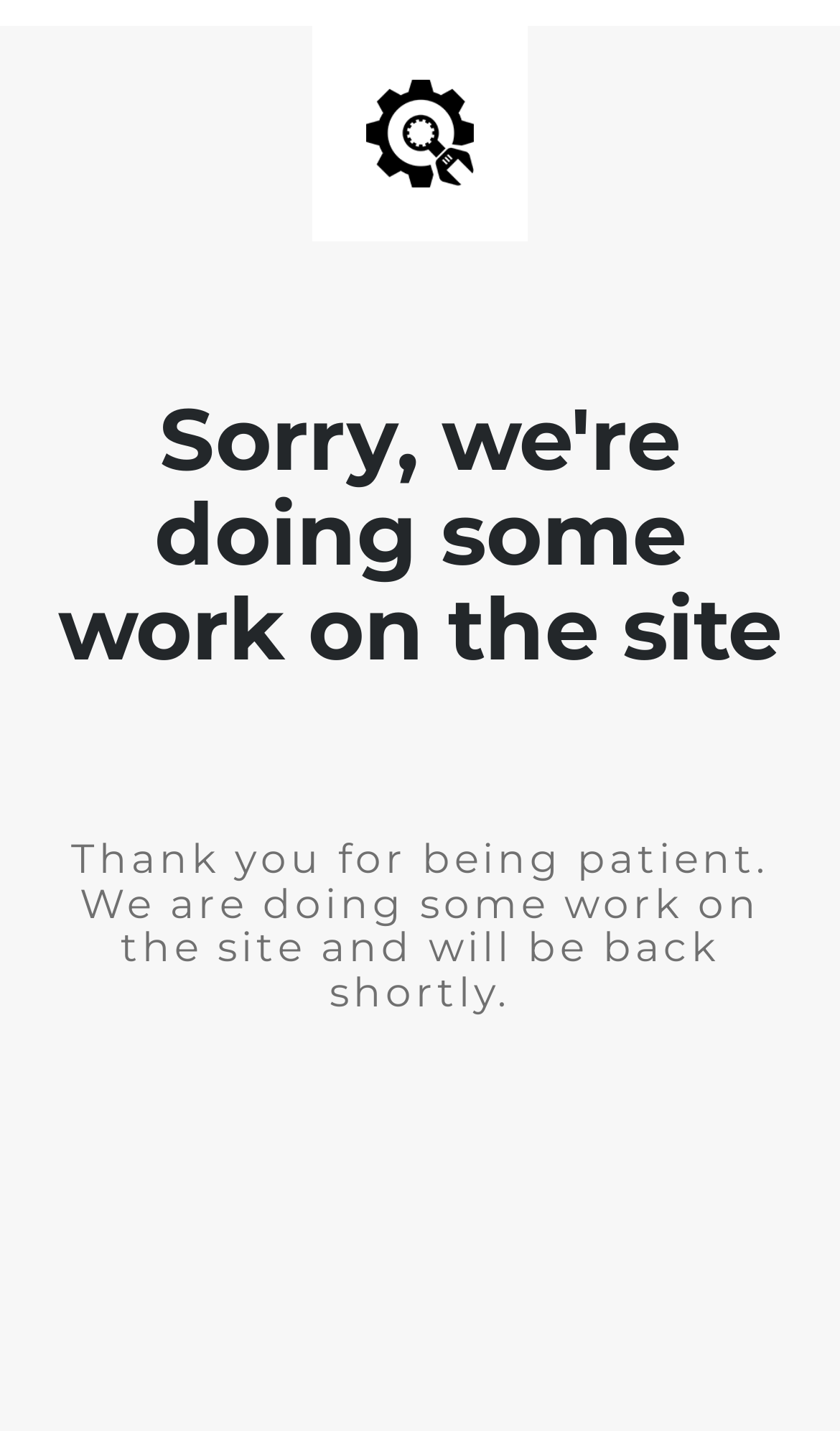Locate and extract the headline of this webpage.

Sorry, we're doing some work on the site